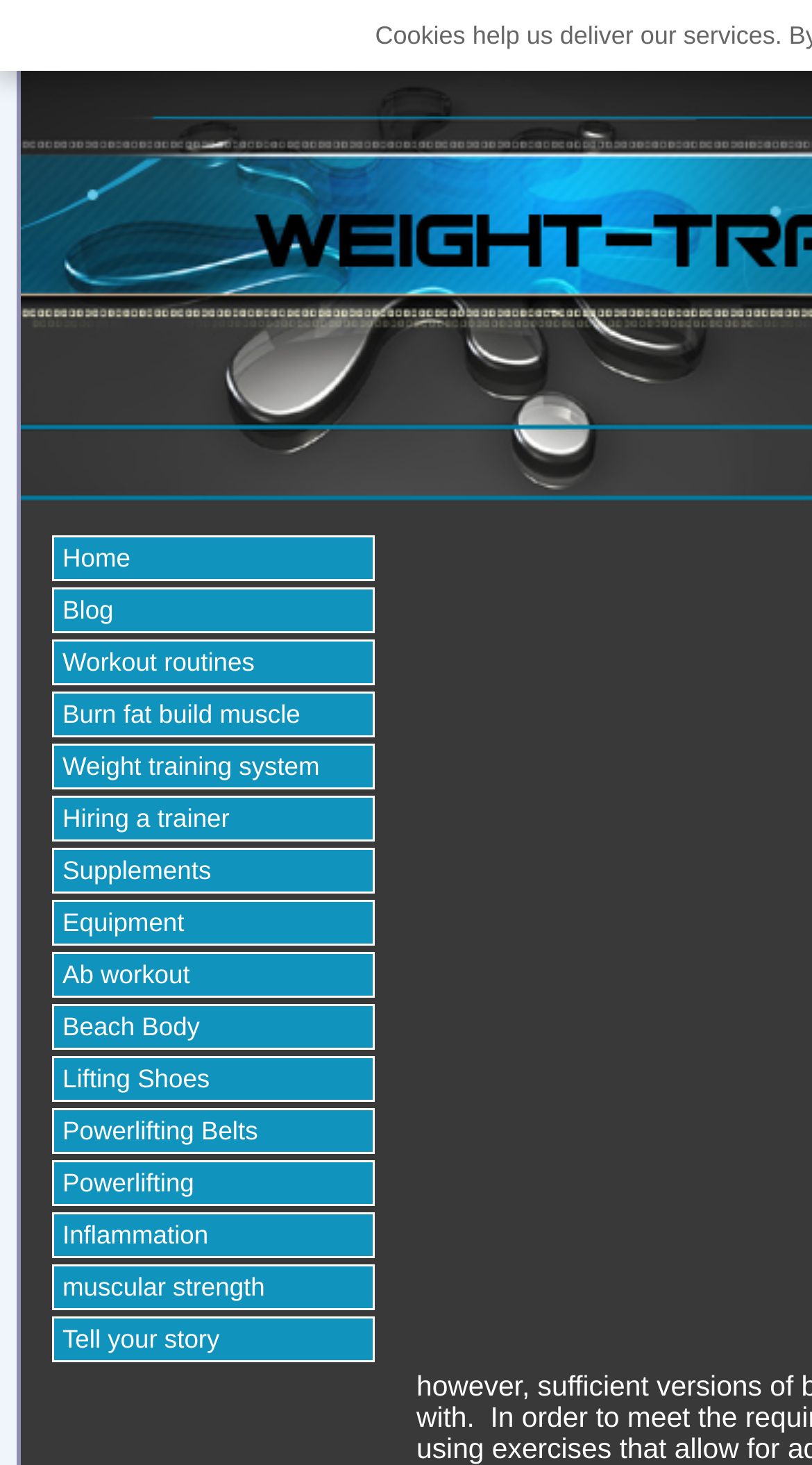What is the last link in the top navigation menu?
Using the image as a reference, answer with just one word or a short phrase.

Tell your story